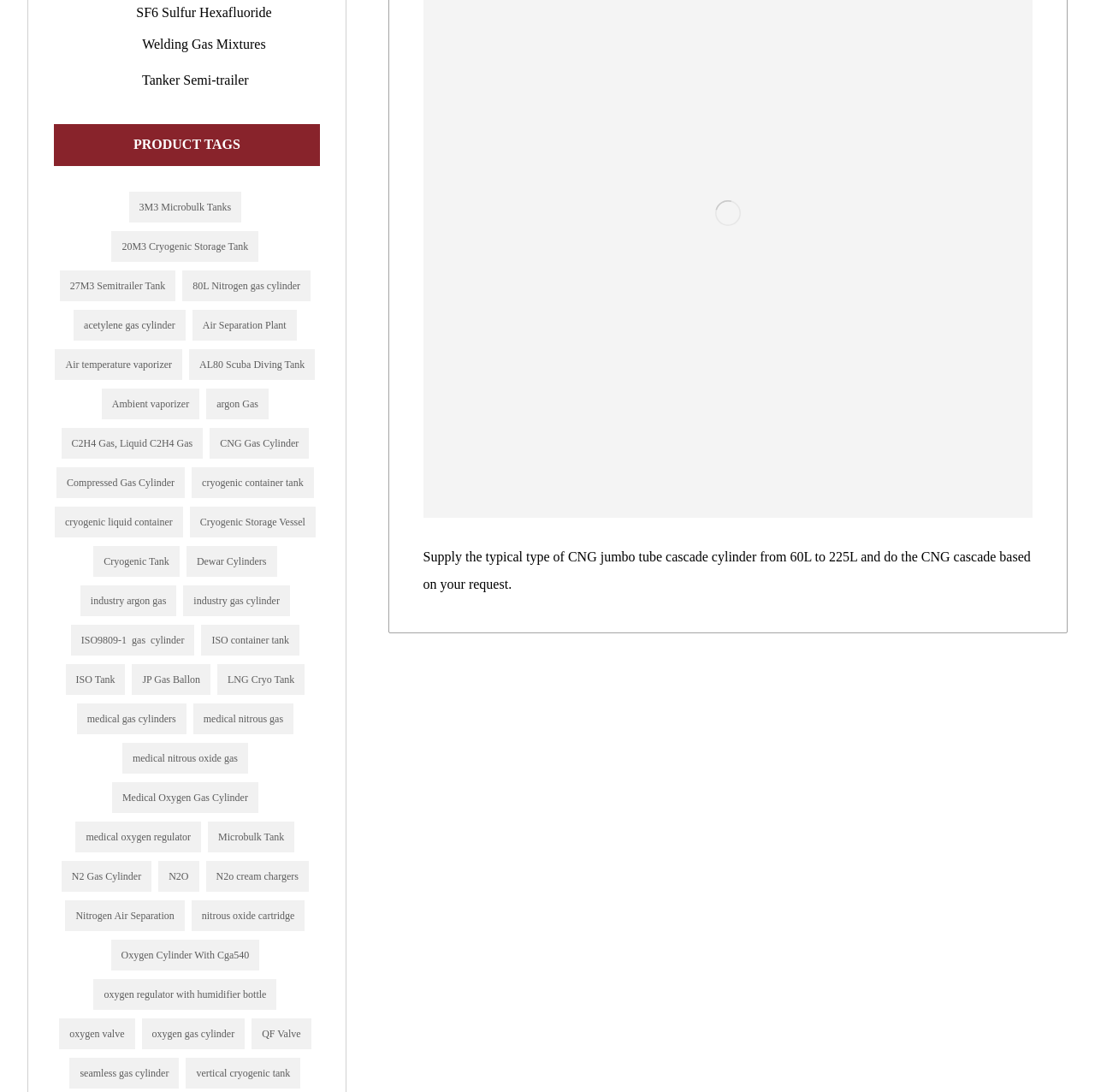Find the bounding box coordinates corresponding to the UI element with the description: "medical nitrous oxide gas". The coordinates should be formatted as [left, top, right, bottom], with values as floats between 0 and 1.

[0.112, 0.68, 0.226, 0.708]